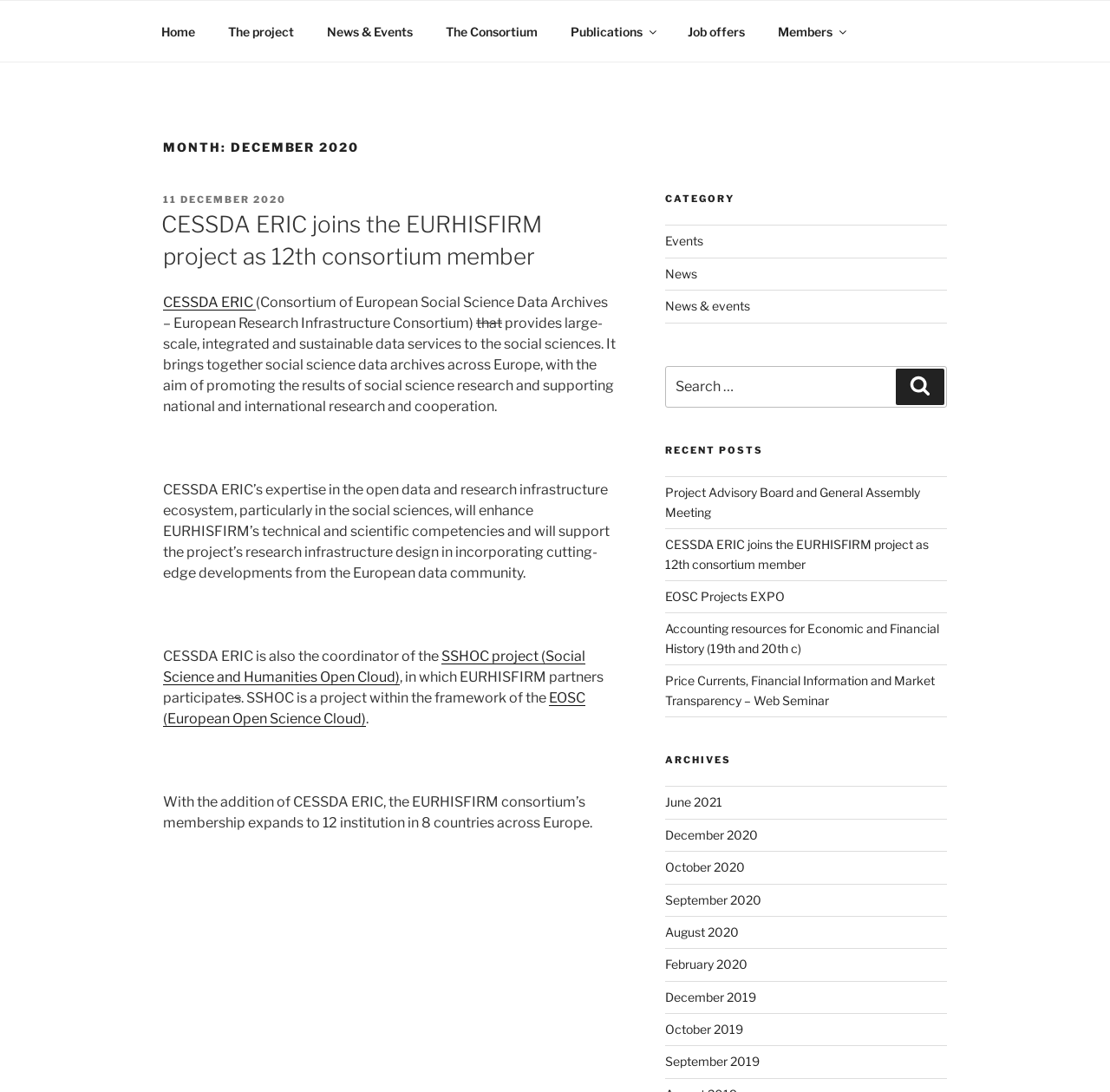What is the name of the cloud that SSHOC is a part of?
Examine the image and provide an in-depth answer to the question.

According to the article, SSHOC is a project within the framework of the EOSC, which stands for European Open Science Cloud.